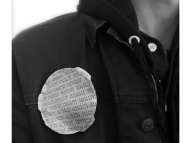Provide a one-word or one-phrase answer to the question:
What is the dominant color of the jacket?

Black